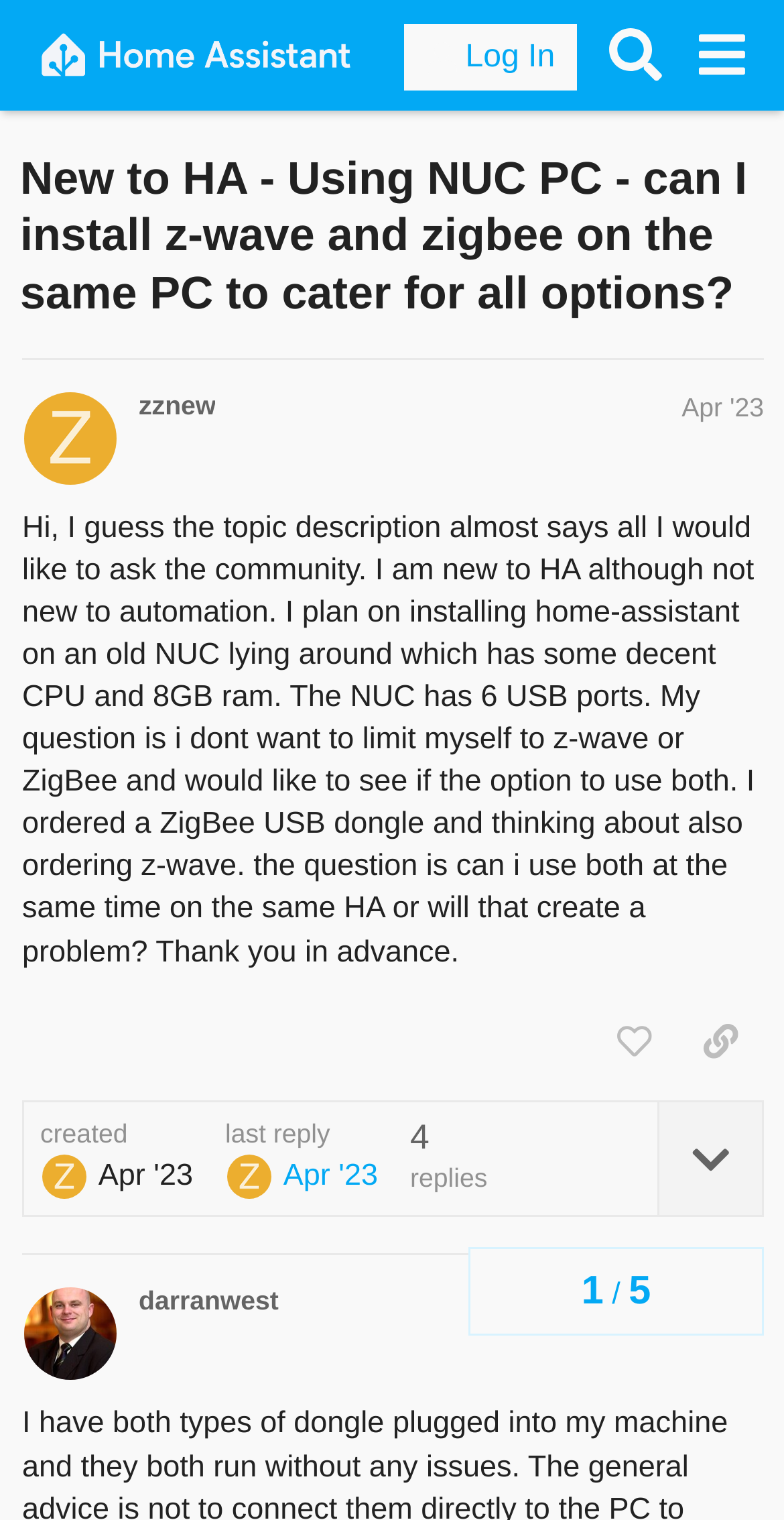Point out the bounding box coordinates of the section to click in order to follow this instruction: "Like the post".

[0.753, 0.66, 0.864, 0.71]